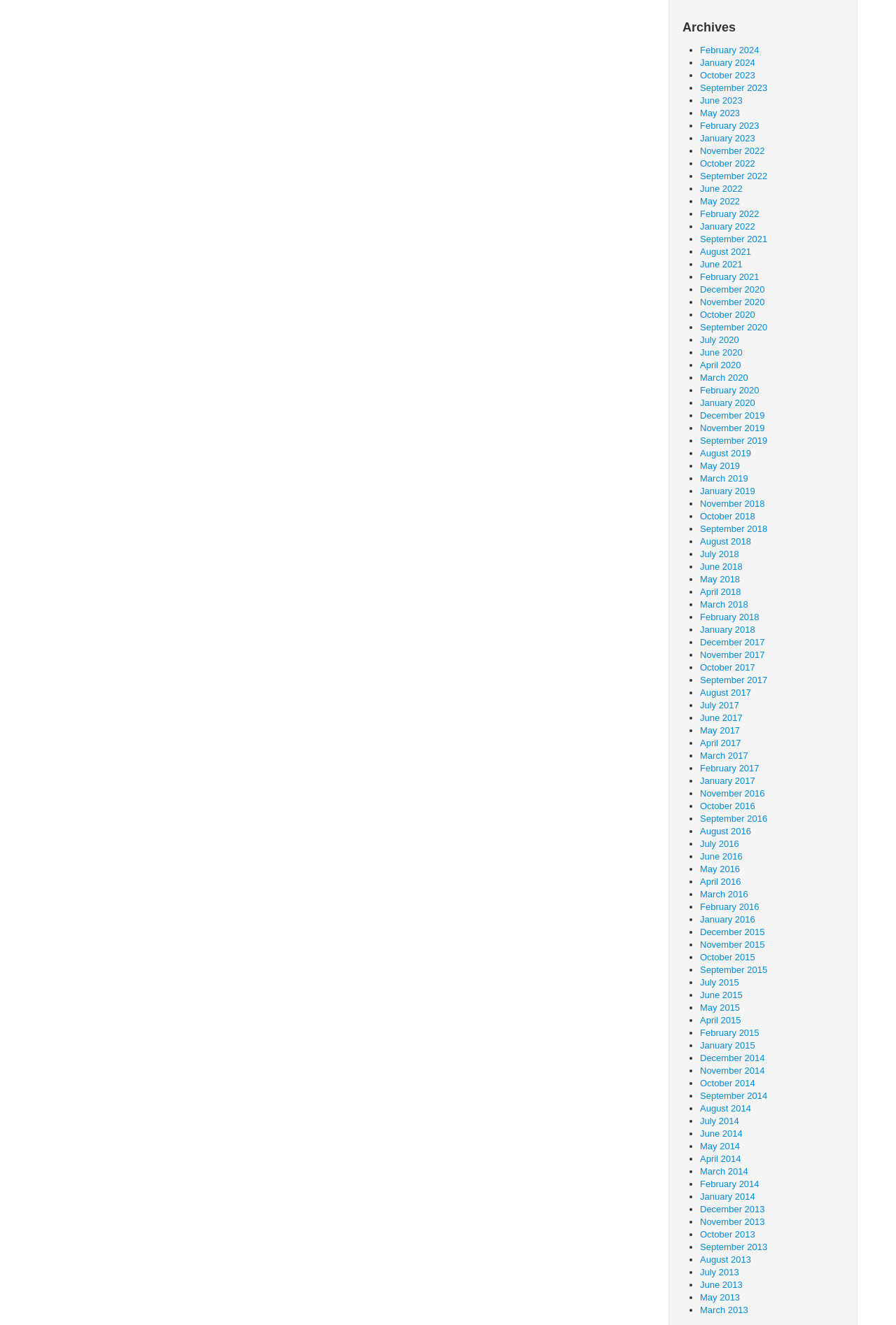Determine the bounding box coordinates of the clickable area required to perform the following instruction: "View archives for March 2019". The coordinates should be represented as four float numbers between 0 and 1: [left, top, right, bottom].

[0.781, 0.357, 0.835, 0.365]